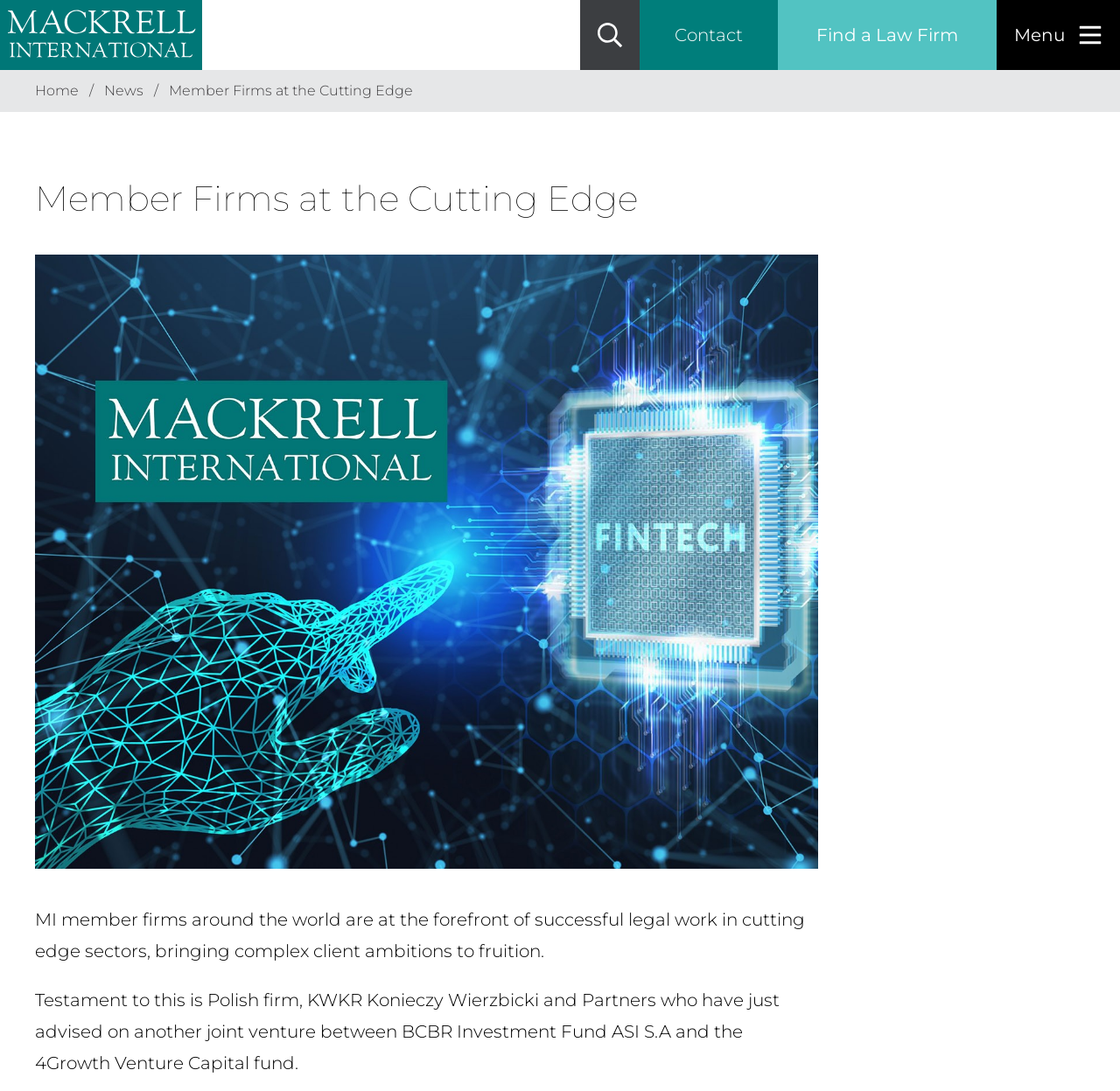Identify the bounding box coordinates of the clickable region required to complete the instruction: "Click the Menu button". The coordinates should be given as four float numbers within the range of 0 and 1, i.e., [left, top, right, bottom].

[0.89, 0.0, 1.0, 0.064]